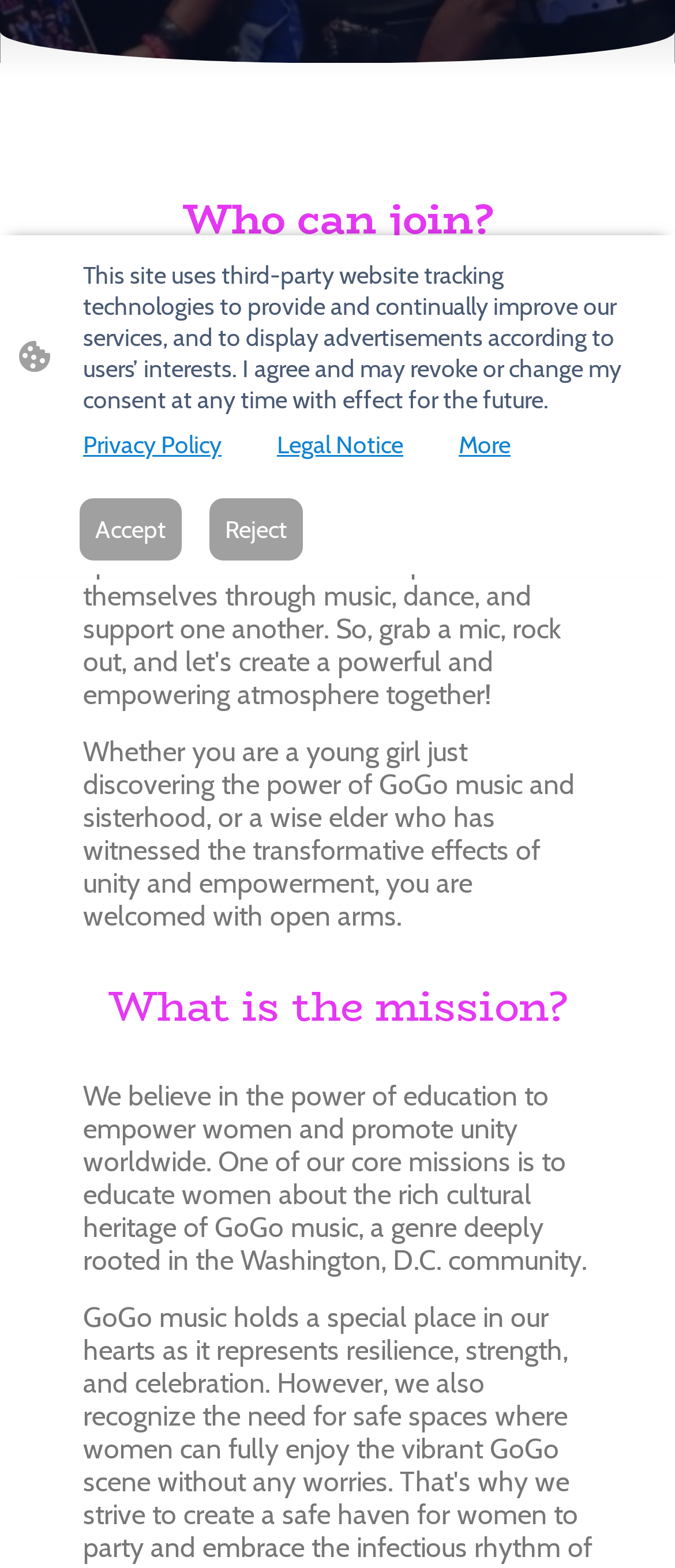Identify the bounding box for the UI element described as: "Accept". Ensure the coordinates are four float numbers between 0 and 1, formatted as [left, top, right, bottom].

[0.118, 0.318, 0.269, 0.357]